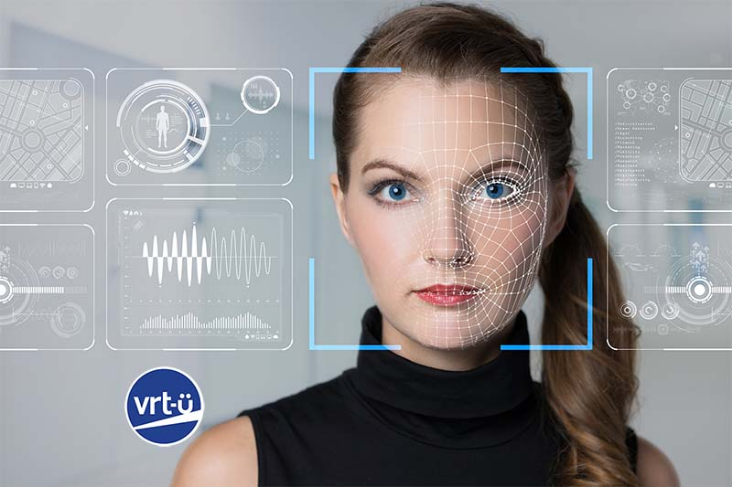Refer to the image and offer a detailed explanation in response to the question: What is the name of the logo visible in the bottom left corner?

The caption specifically mentions that the logo 'vrt-u' is visible in the bottom left corner of the image, which indicates its presence and name.